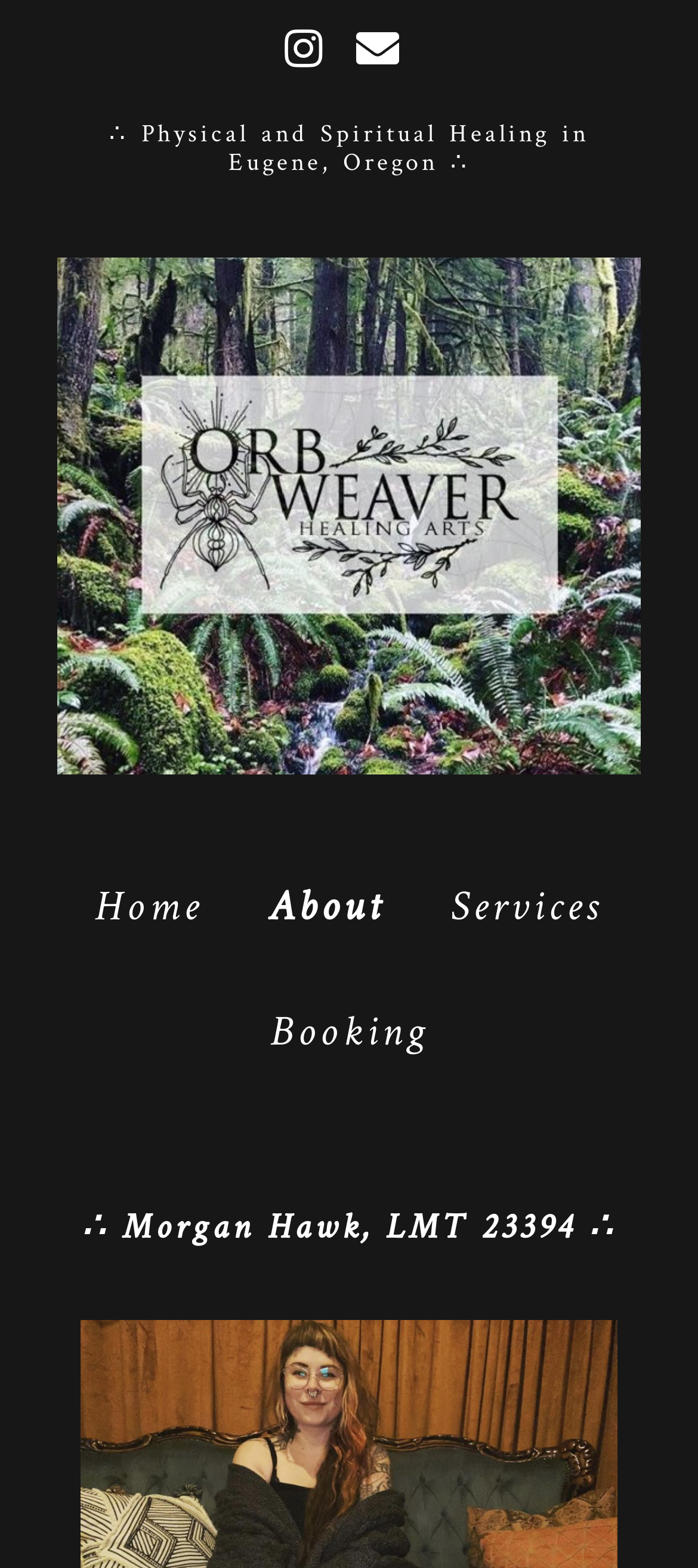Generate the text of the webpage's primary heading.

◈ Orb Weaver Healing Arts ◈